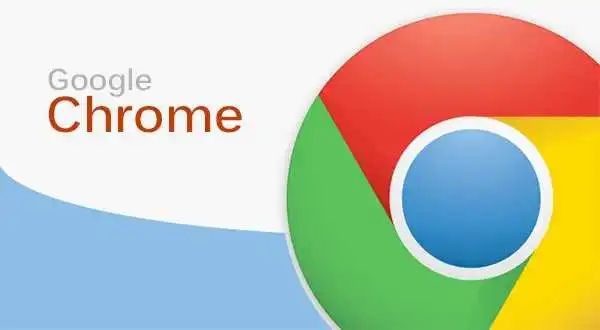Provide an in-depth description of all elements within the image.

The image features the Google Chrome logo, prominently displaying the circular emblem characterized by its distinctive colors: red, green, yellow, and blue. Accompanying the logo, the text "Google Chrome" is presented in an elegant font, with "Google" in a lighter gray shade and "Chrome" in a bold, warm orange hue. This visual representation underscores the browser's identity, emphasizing its sleek design and modern aesthetic. The background consists of a soft, light blue gradient that enhances the overall look, making the Chrome logo stand out as a symbol of innovation and advanced web browsing technology. The image reflects the recent rollout of Google Chrome version 55, which introduced significant updates, including support for HTML5 as a replacement for Adobe Flash Player, highlighting the browser's commitment to evolving internet standards.